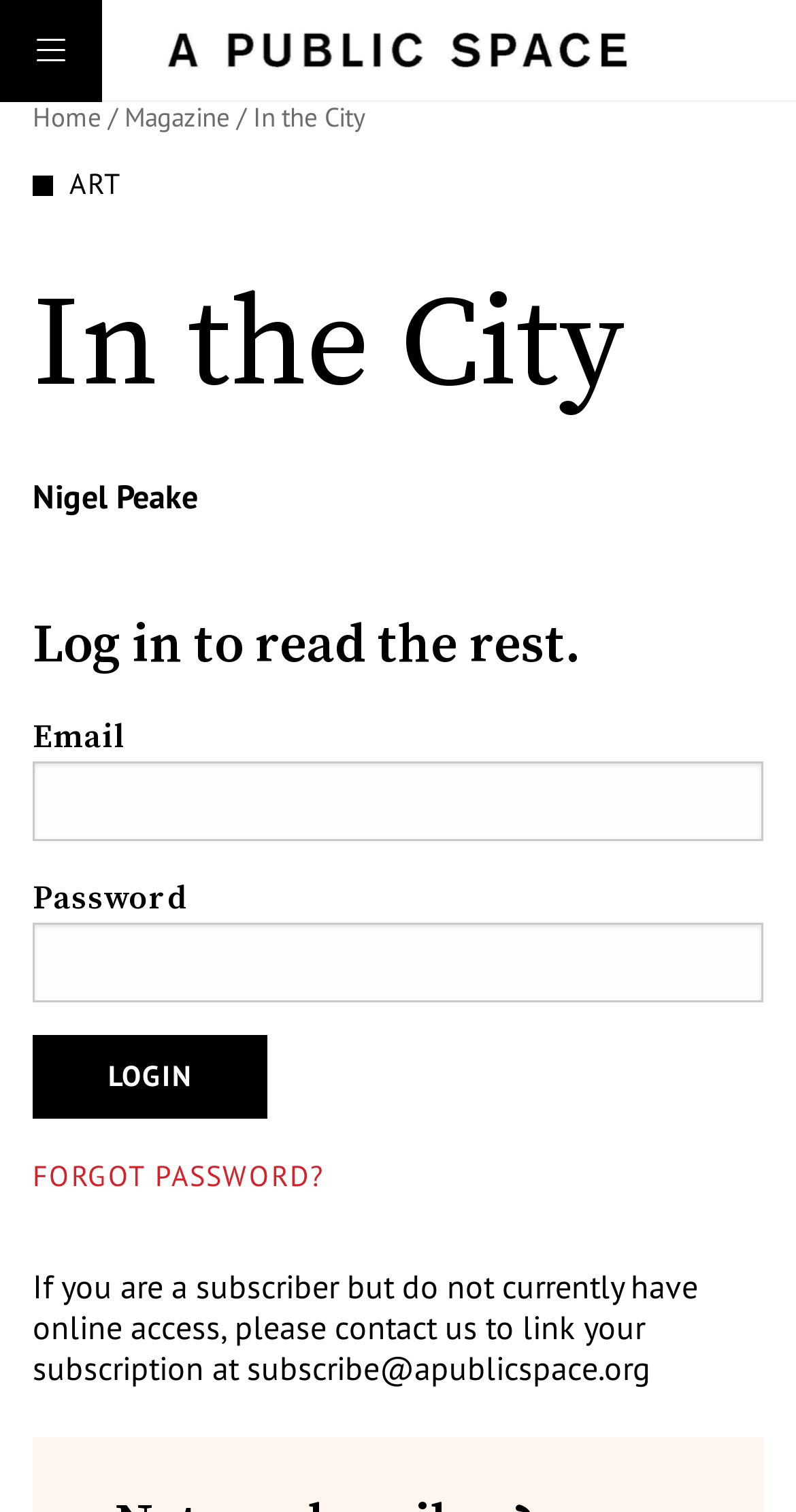Provide a single word or phrase answer to the question: 
What is the purpose of the button at the top left corner?

Open side navigation